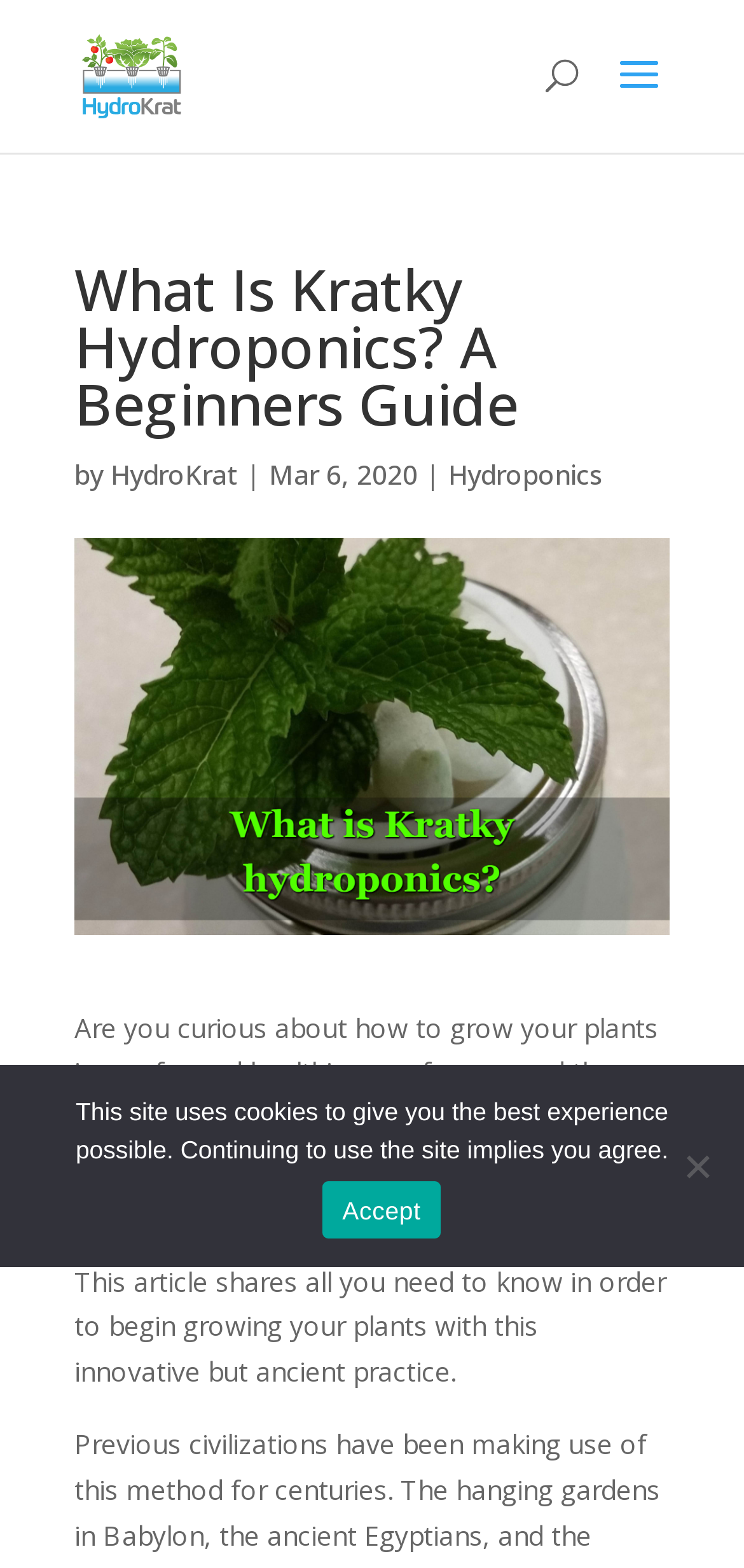Based on the element description Bola Tinubu, identify the bounding box of the UI element in the given webpage screenshot. The coordinates should be in the format (top-left x, top-left y, bottom-right x, bottom-right y) and must be between 0 and 1.

None